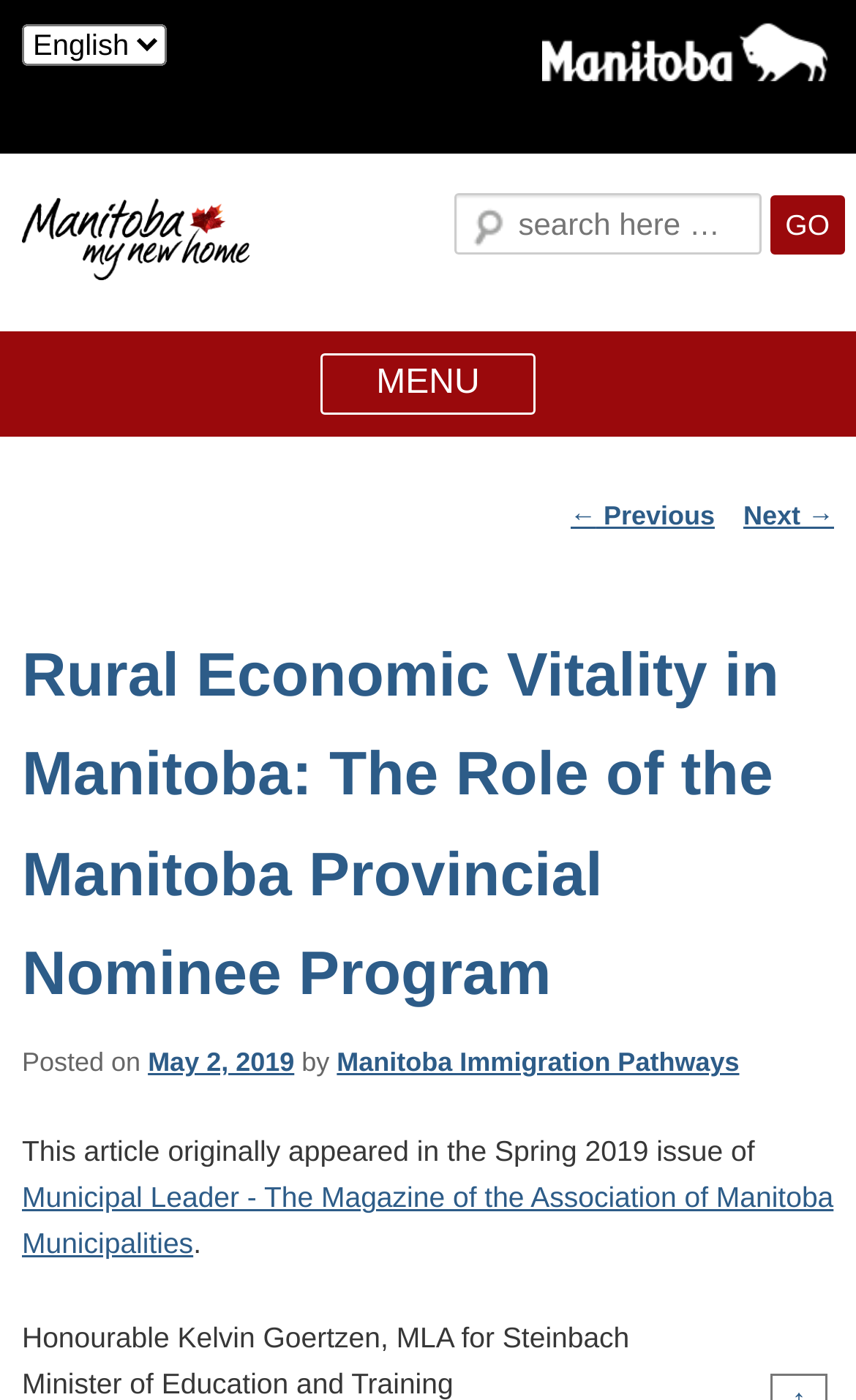Return the bounding box coordinates of the UI element that corresponds to this description: "Menu". The coordinates must be given as four float numbers in the range of 0 and 1, [left, top, right, bottom].

[0.375, 0.253, 0.624, 0.296]